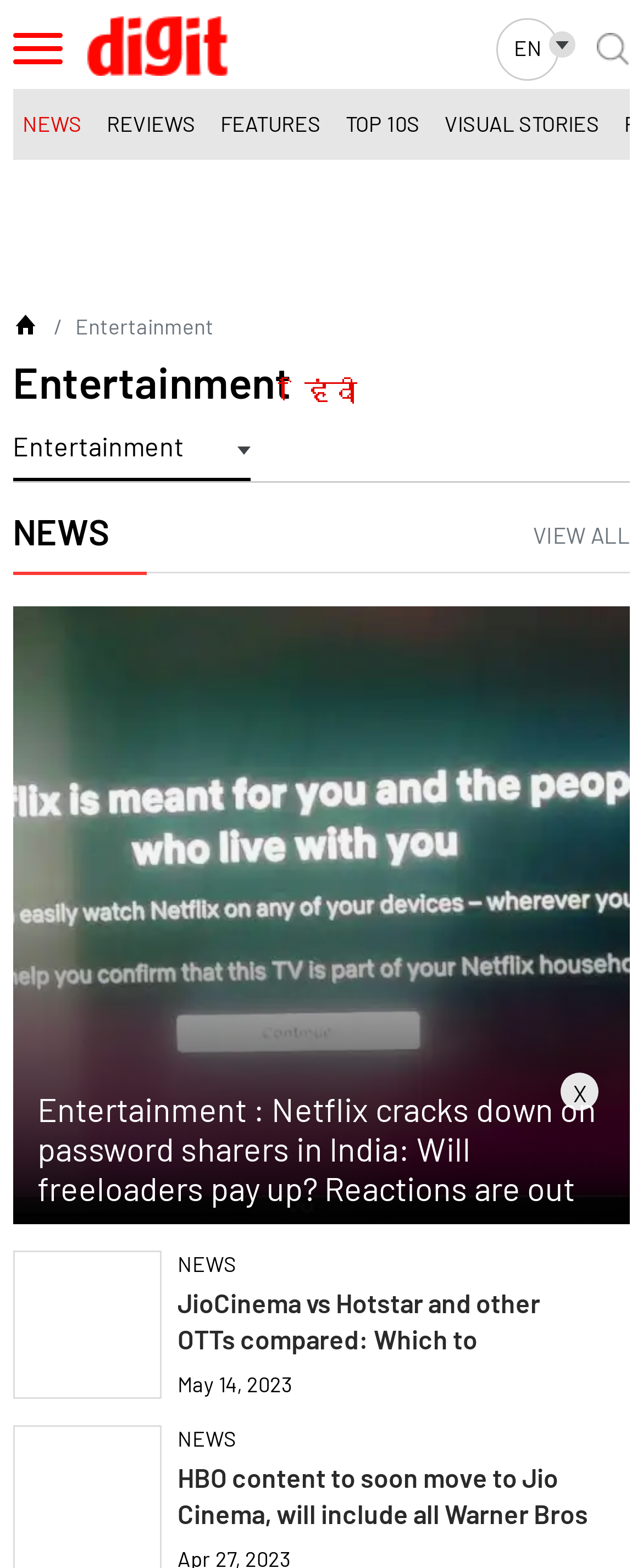What is the name of the website?
From the image, respond with a single word or phrase.

Digit